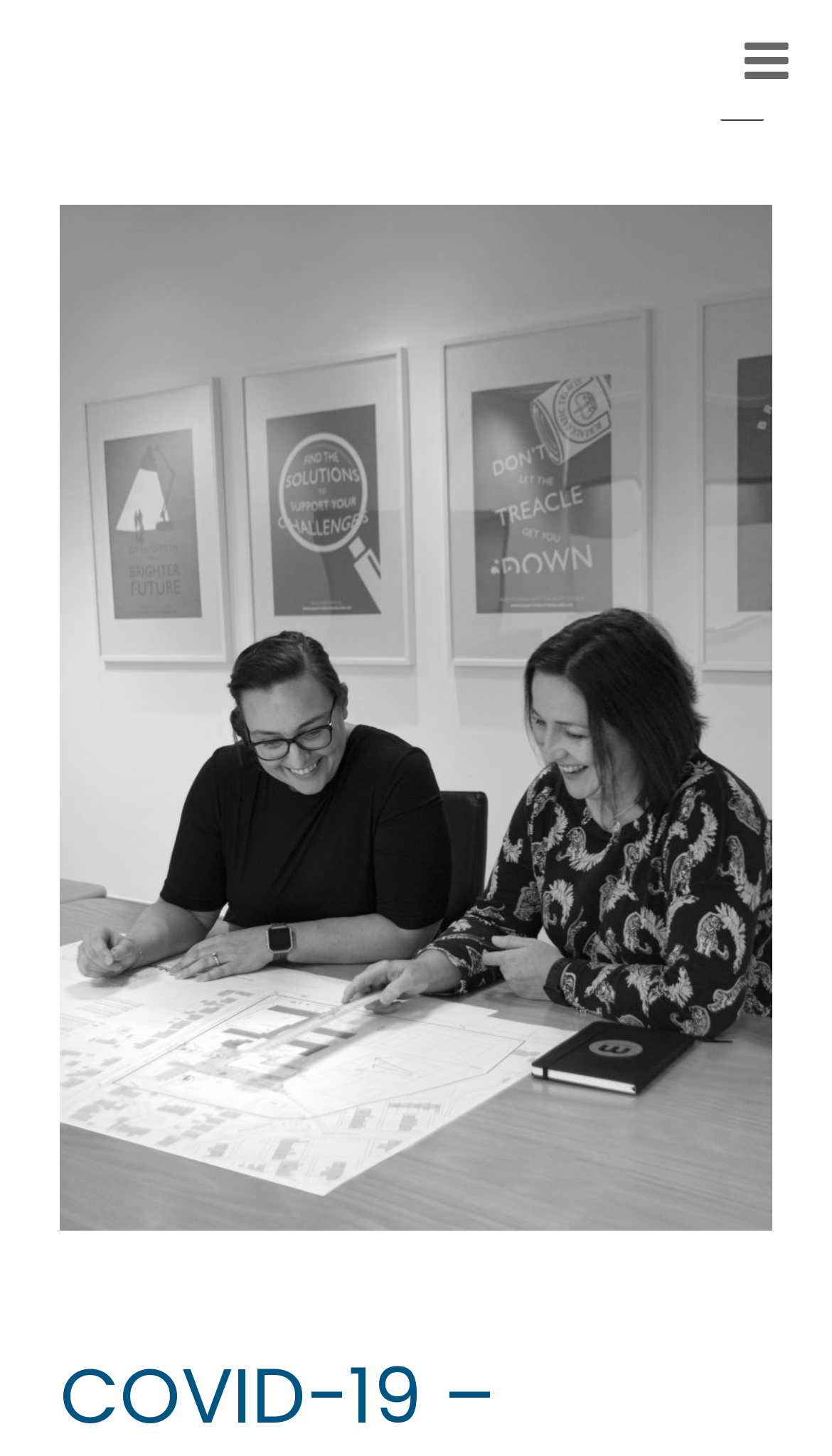Predict the bounding box coordinates of the UI element that matches this description: "aria-label="Toggle Menu"". The coordinates should be in the format [left, top, right, bottom] with each value between 0 and 1.

[0.844, 0.0, 1.0, 0.082]